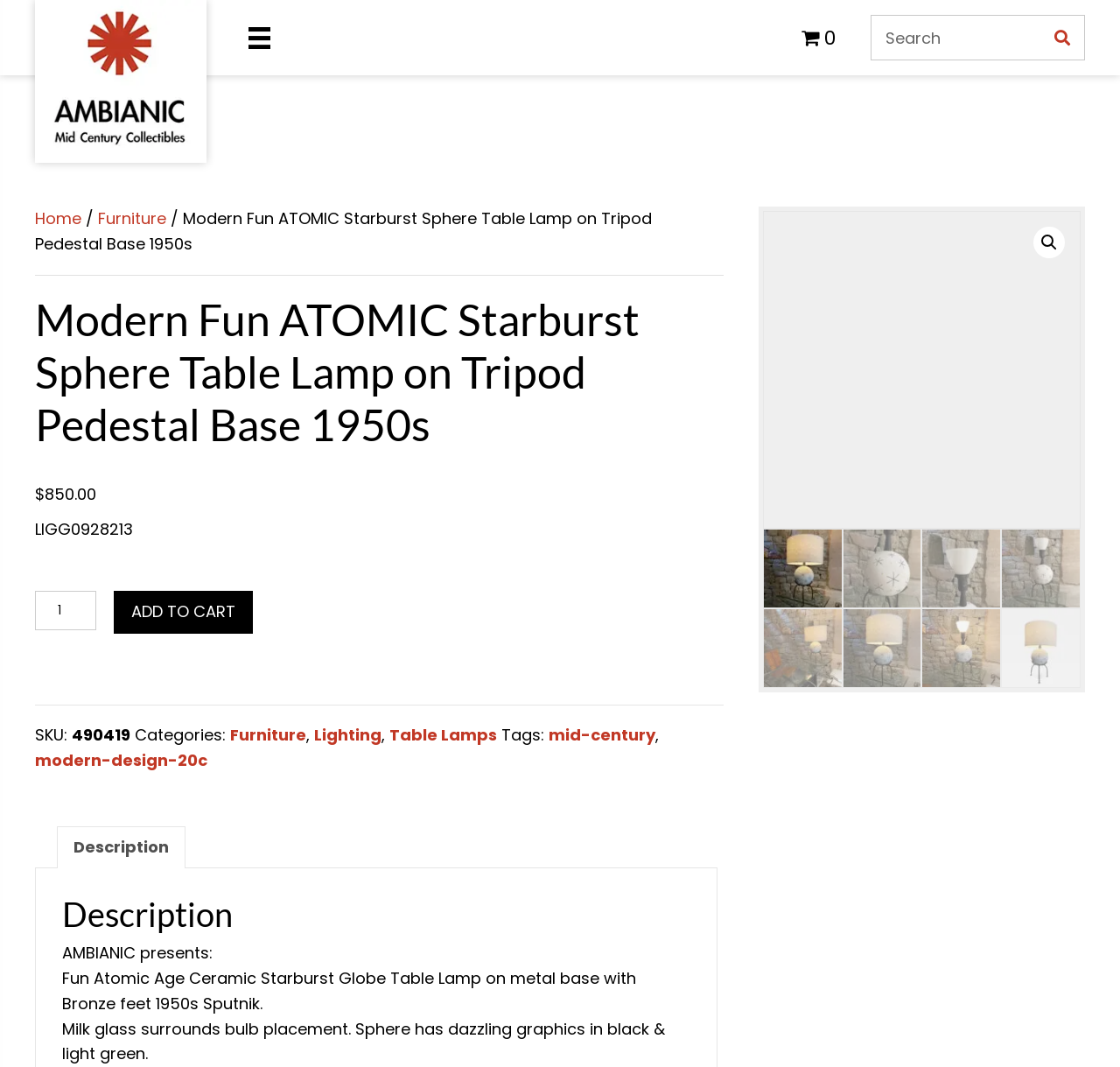Using the information from the screenshot, answer the following question thoroughly:
What is the product quantity?

The product quantity can be found on the webpage, specifically in the section where the product details are displayed. The quantity is listed as a spin button with a minimum value of 1 and a maximum value of unknown, and the current value is 1.